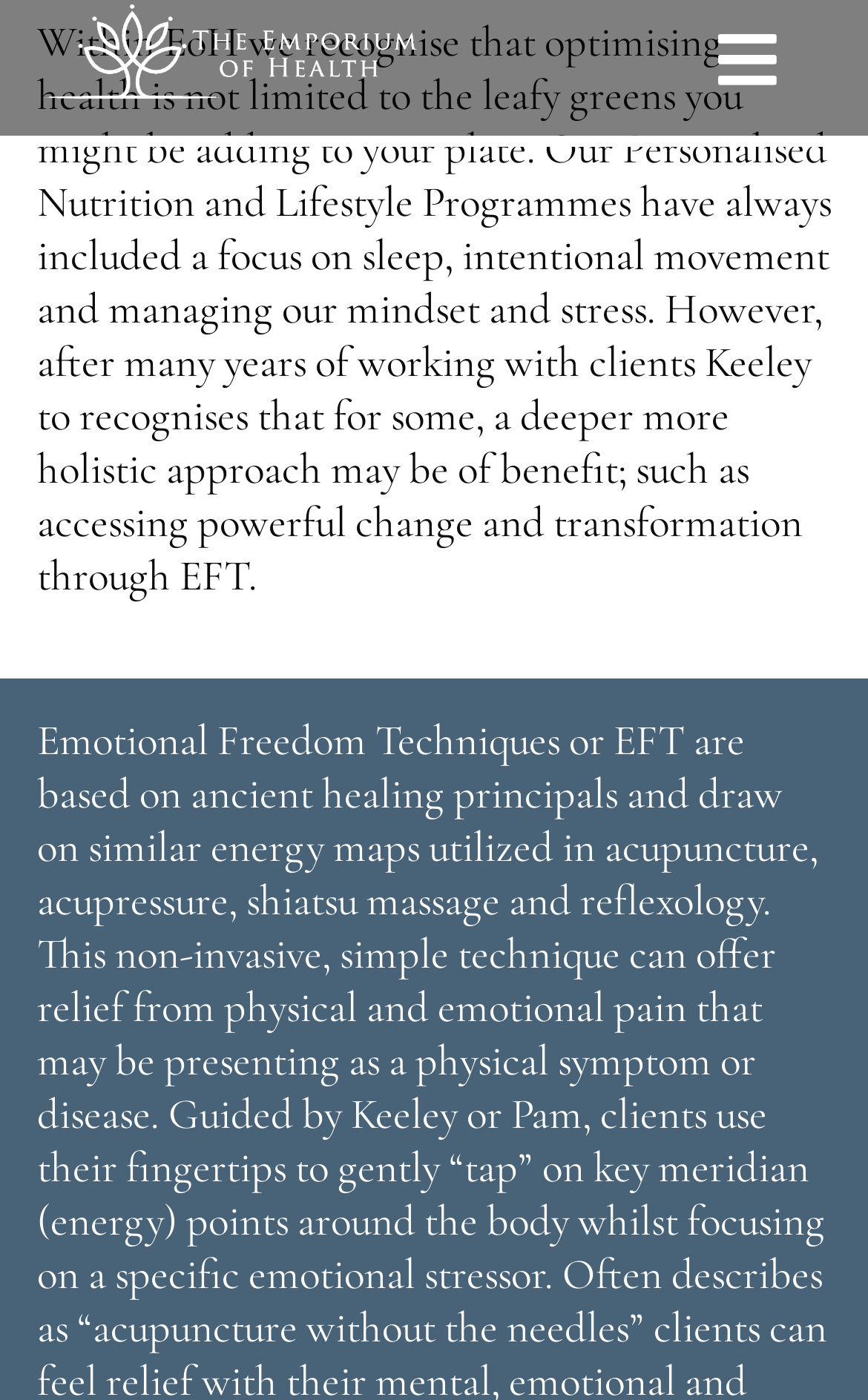Determine the bounding box coordinates for the clickable element to execute this instruction: "Select a category". Provide the coordinates as four float numbers between 0 and 1, i.e., [left, top, right, bottom].

None